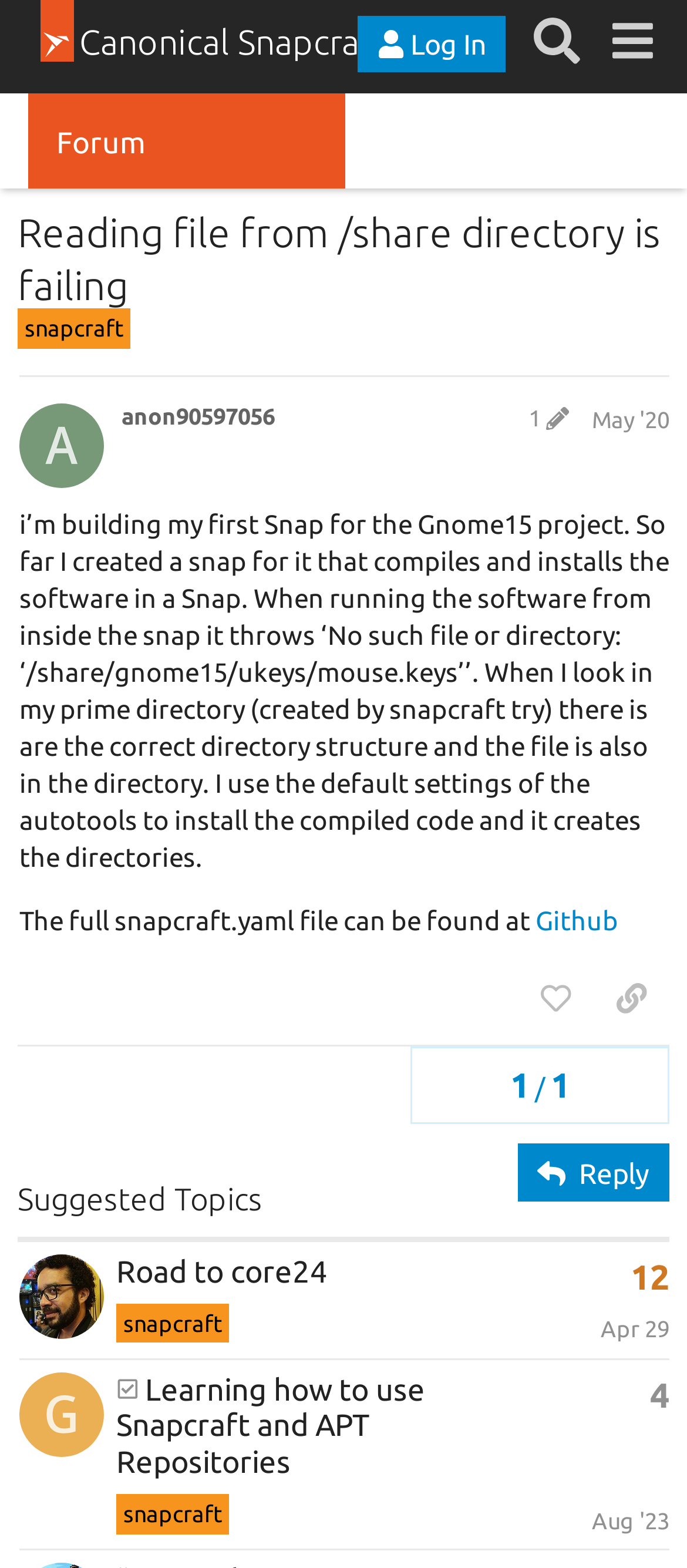Please identify the bounding box coordinates of the element on the webpage that should be clicked to follow this instruction: "Go to Bordeaux page". The bounding box coordinates should be given as four float numbers between 0 and 1, formatted as [left, top, right, bottom].

None